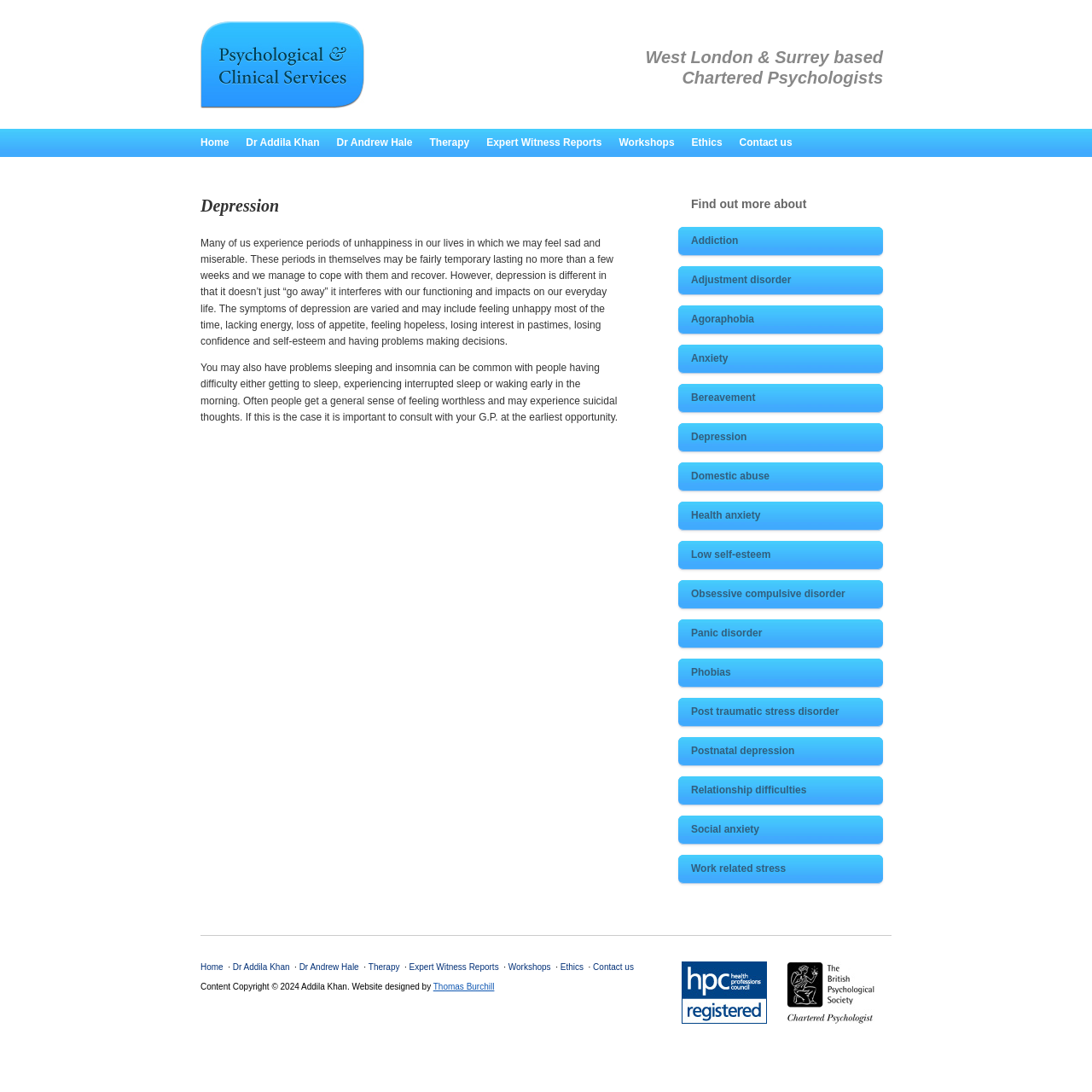How many links are there under the 'Find out more about' heading?
Provide a concise answer using a single word or phrase based on the image.

15